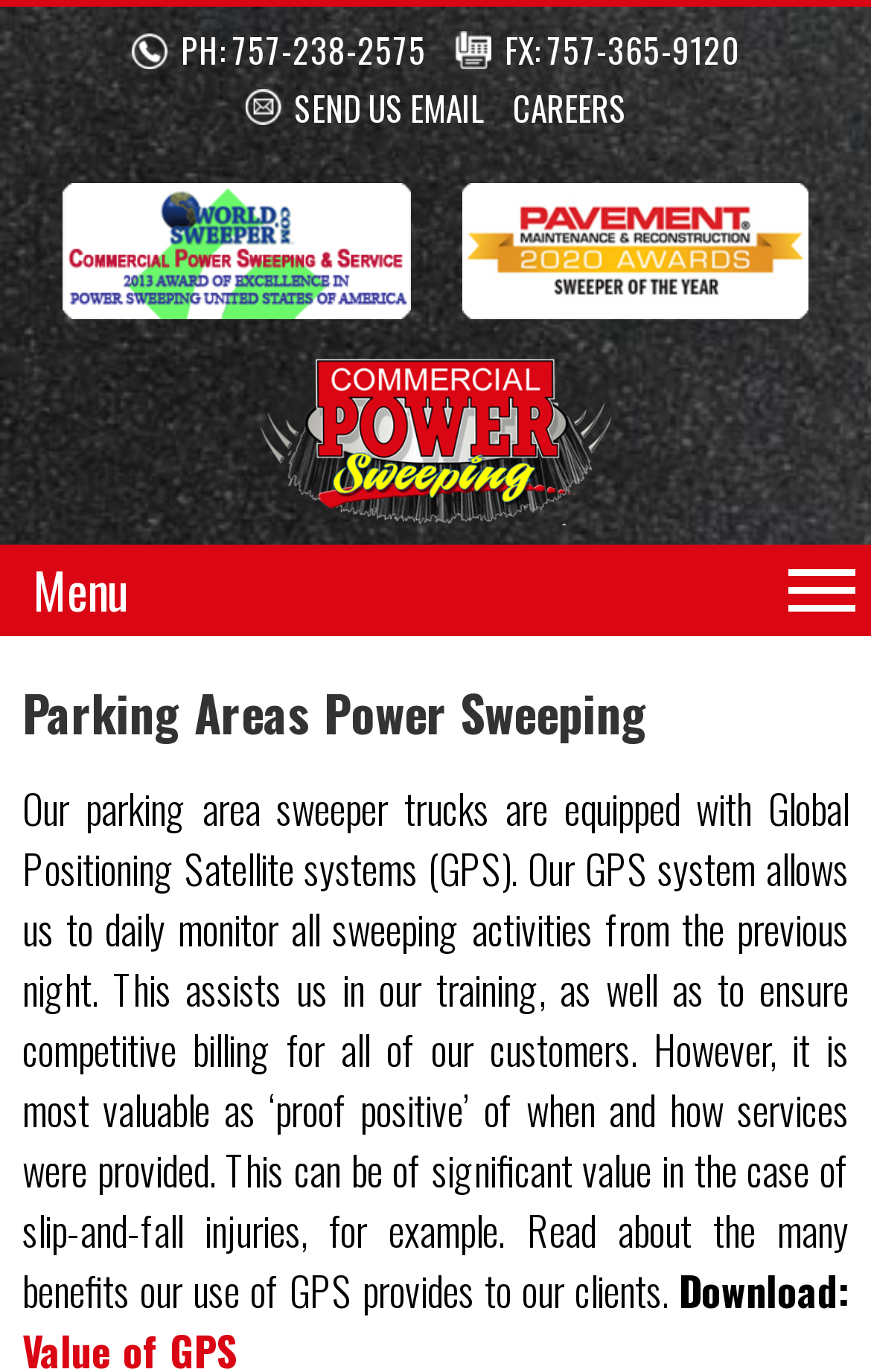What is the phone number to contact?
Please provide a comprehensive answer based on the details in the screenshot.

I found the phone number by looking at the top section of the webpage, where there are links to contact information. The phone number is listed as 'PH: 757-238-2575'.